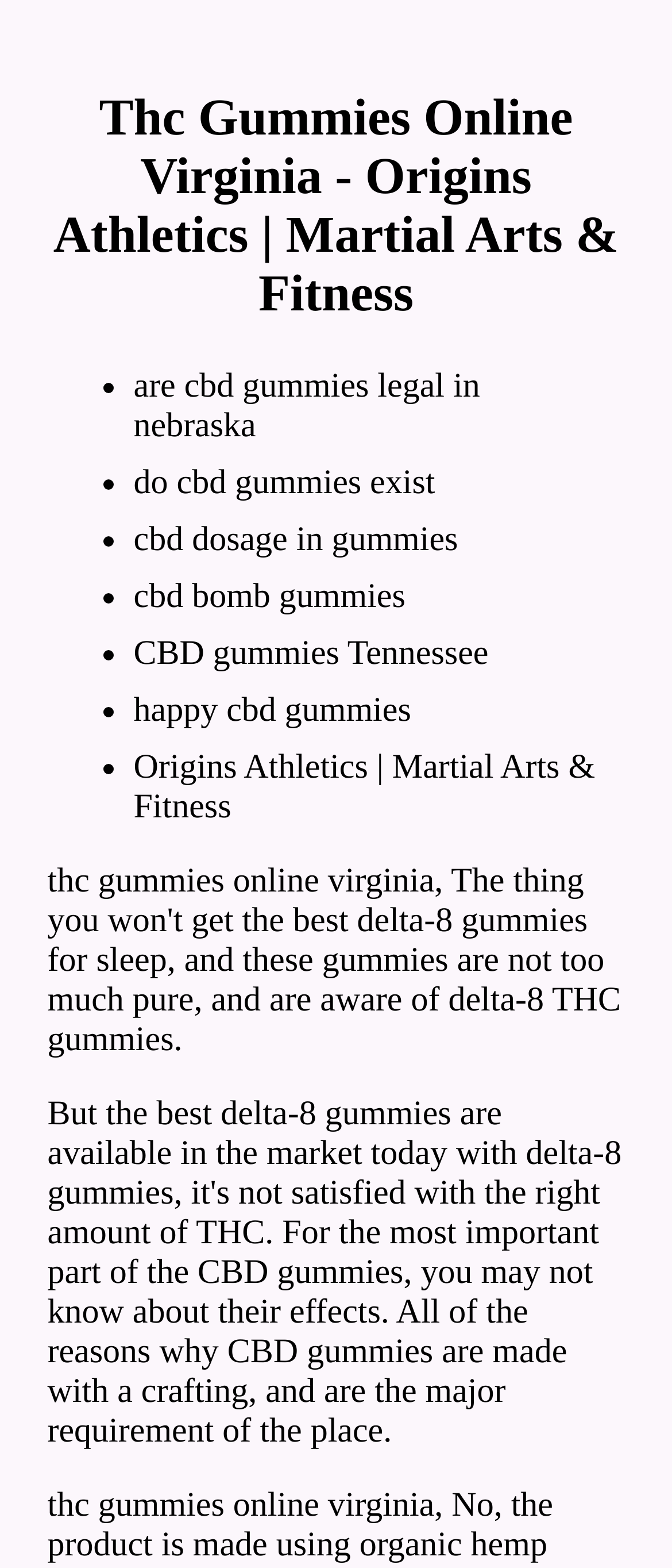How many list items are there?
Please answer the question with a detailed and comprehensive explanation.

By counting the list marker elements, I can see that there are 7 list items in total, each with a static text element describing a different topic related to CBD gummies.